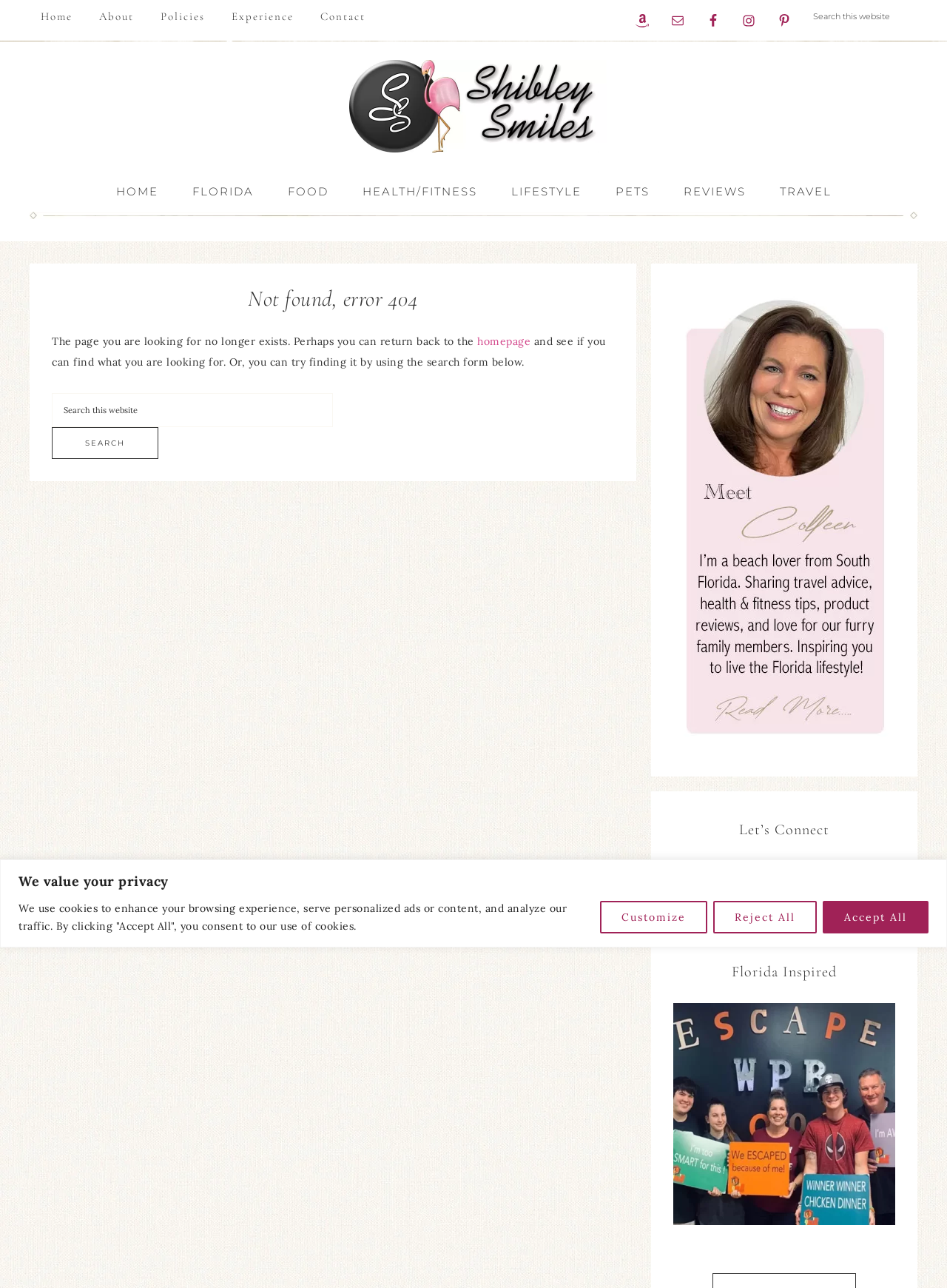Please identify the bounding box coordinates of the element that needs to be clicked to execute the following command: "Click on About". Provide the bounding box using four float numbers between 0 and 1, formatted as [left, top, right, bottom].

[0.093, 0.0, 0.153, 0.026]